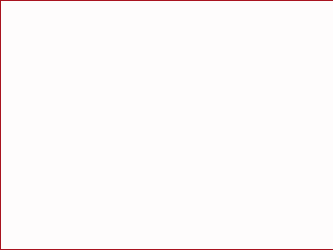Thoroughly describe everything you see in the image.

The image titled "Artificial Intelligence In Astrology - Astrological View" is featured prominently within the context of a subscription page for the Aries Horoscope. This image likely represents an article or content that explores the intersection of artificial intelligence and astrology, hinting at innovative insights in the astrological field. Below the image, users are presented with various options to subscribe to the horoscope, including providing their email address and full name, and agreeing to privacy policies. The layout also includes share links for social media platforms like Facebook, Twitter, and Pinterest, enhancing community engagement around astrological topics. Overall, this section appears to be designed to attract and inform readers interested in the modern applications of astrology intertwined with technology.